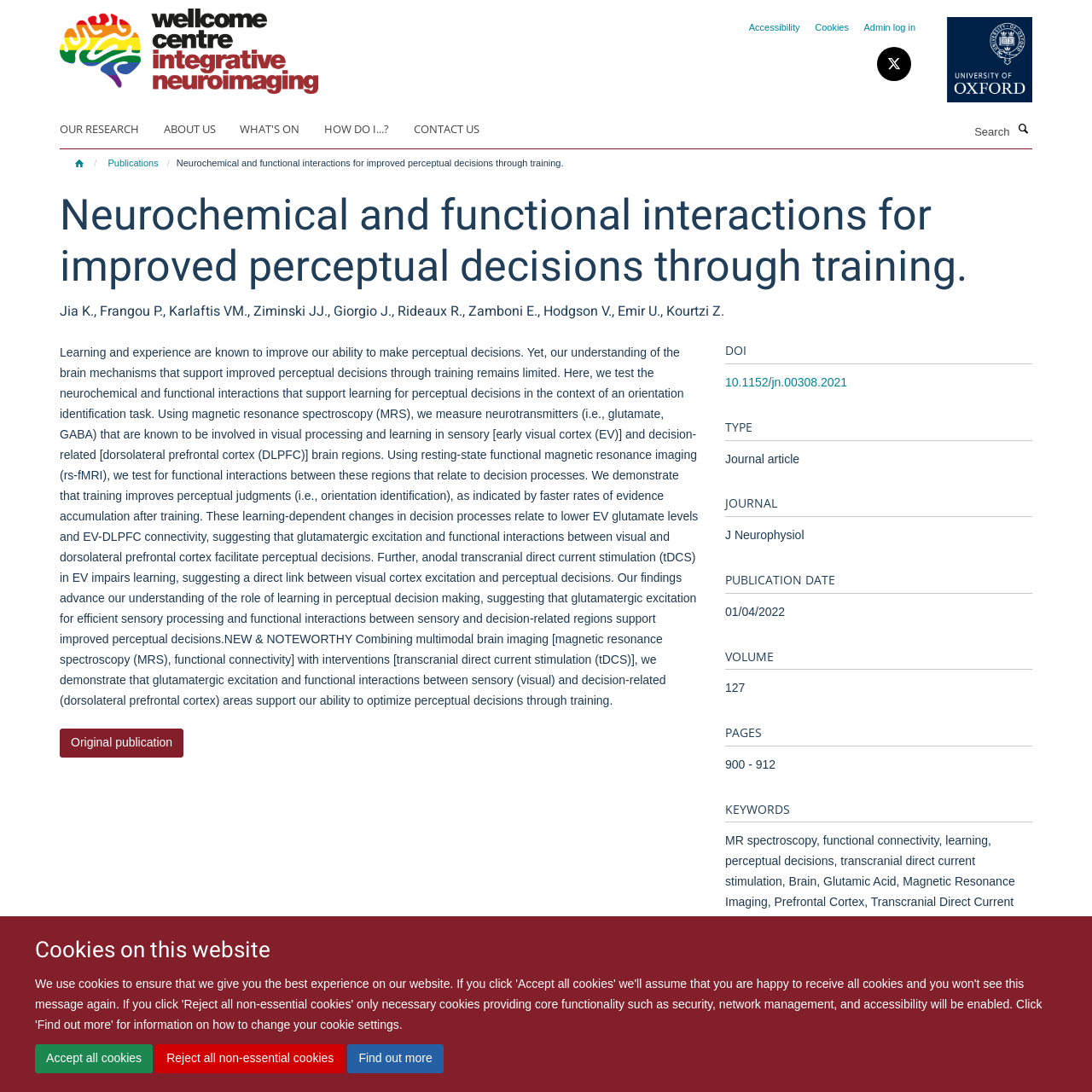Determine the bounding box coordinates of the element's region needed to click to follow the instruction: "Search for something". Provide these coordinates as four float numbers between 0 and 1, formatted as [left, top, right, bottom].

[0.816, 0.109, 0.849, 0.12]